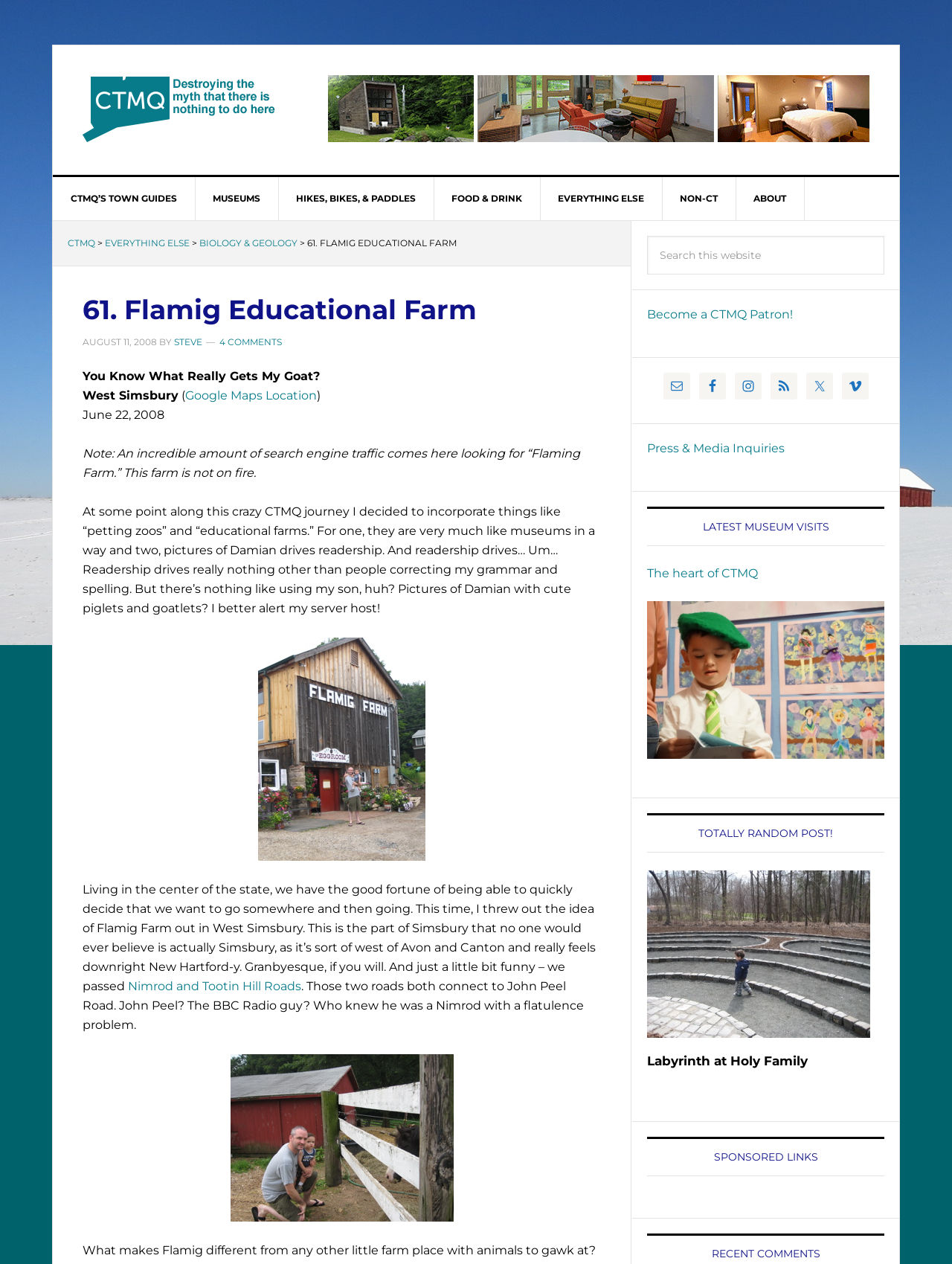What is the name of the educational farm?
Look at the screenshot and give a one-word or phrase answer.

Flamig Educational Farm